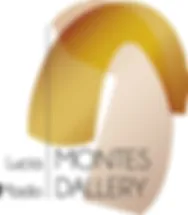Provide a thorough and detailed response to the question by examining the image: 
What type of space is Montes Dallery?

The caption indicates that the text 'Montes Dallery' is integrated into the design, suggesting that Montes Dallery is an artistic space or gallery, possibly associated with diverse exhibitions or performances.